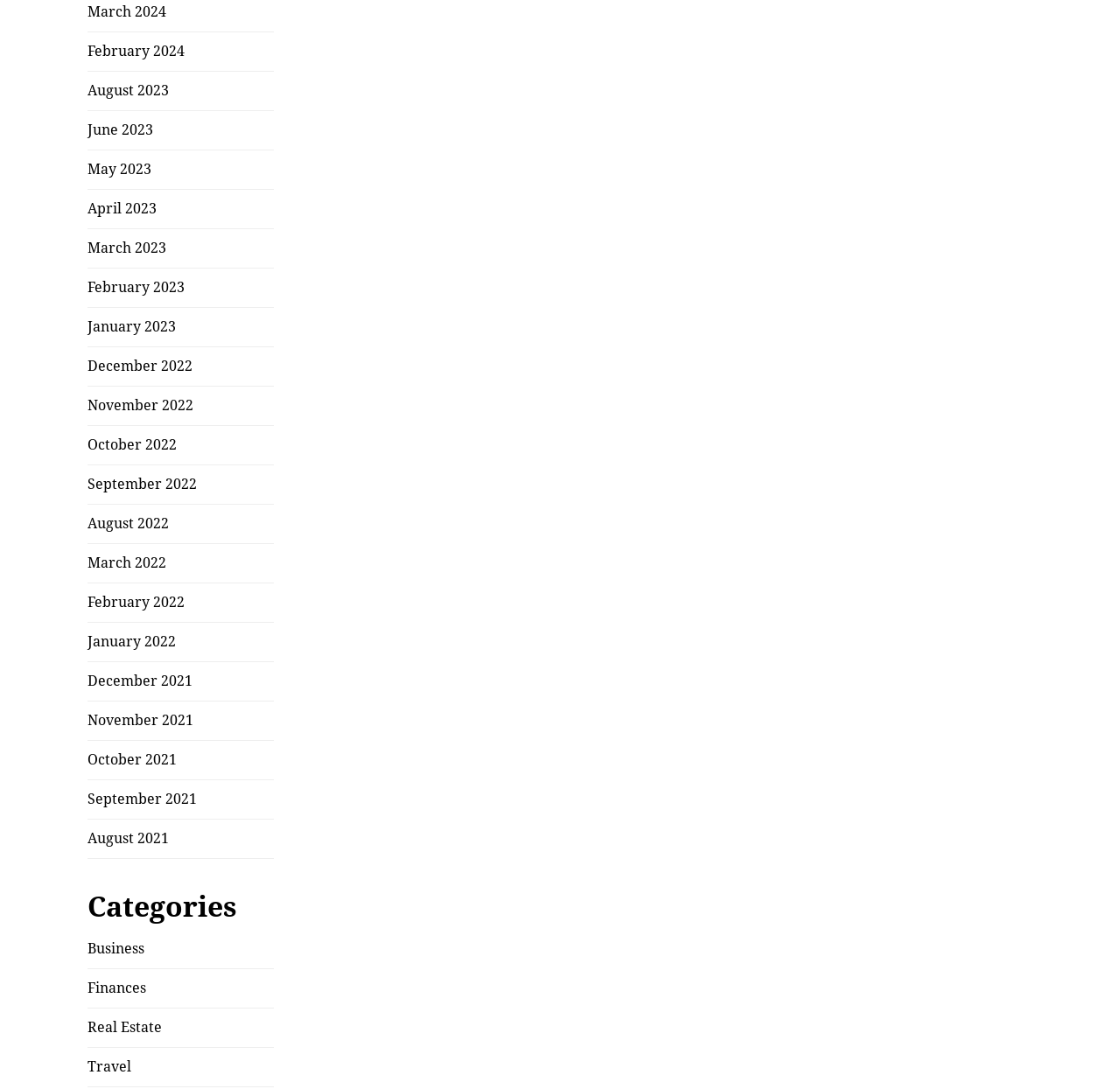Consider the image and give a detailed and elaborate answer to the question: 
What is the earliest month listed?

By examining the list of links, I found that the earliest month listed is December 2021, which is located at the bottom of the list.